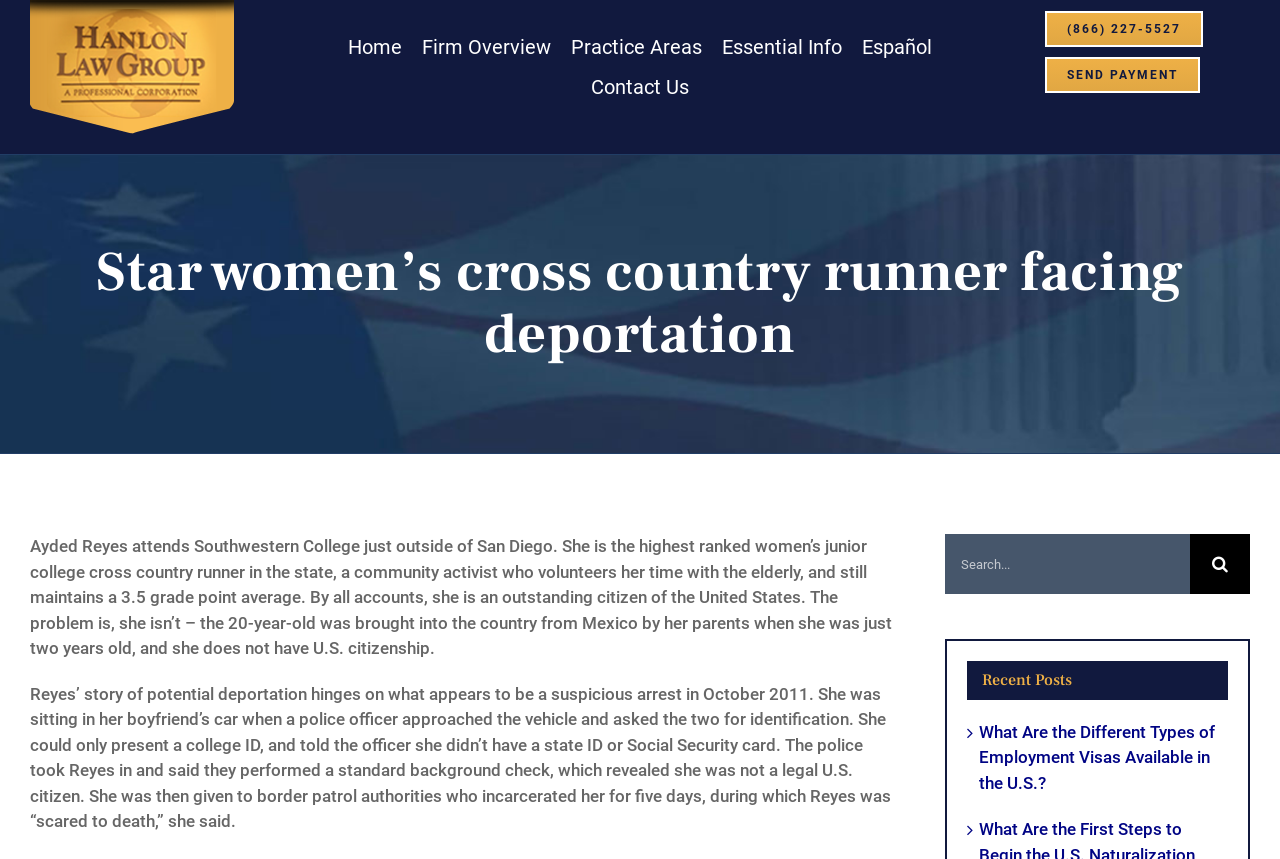What is the GPA of Ayded Reyes?
Use the image to answer the question with a single word or phrase.

3.5